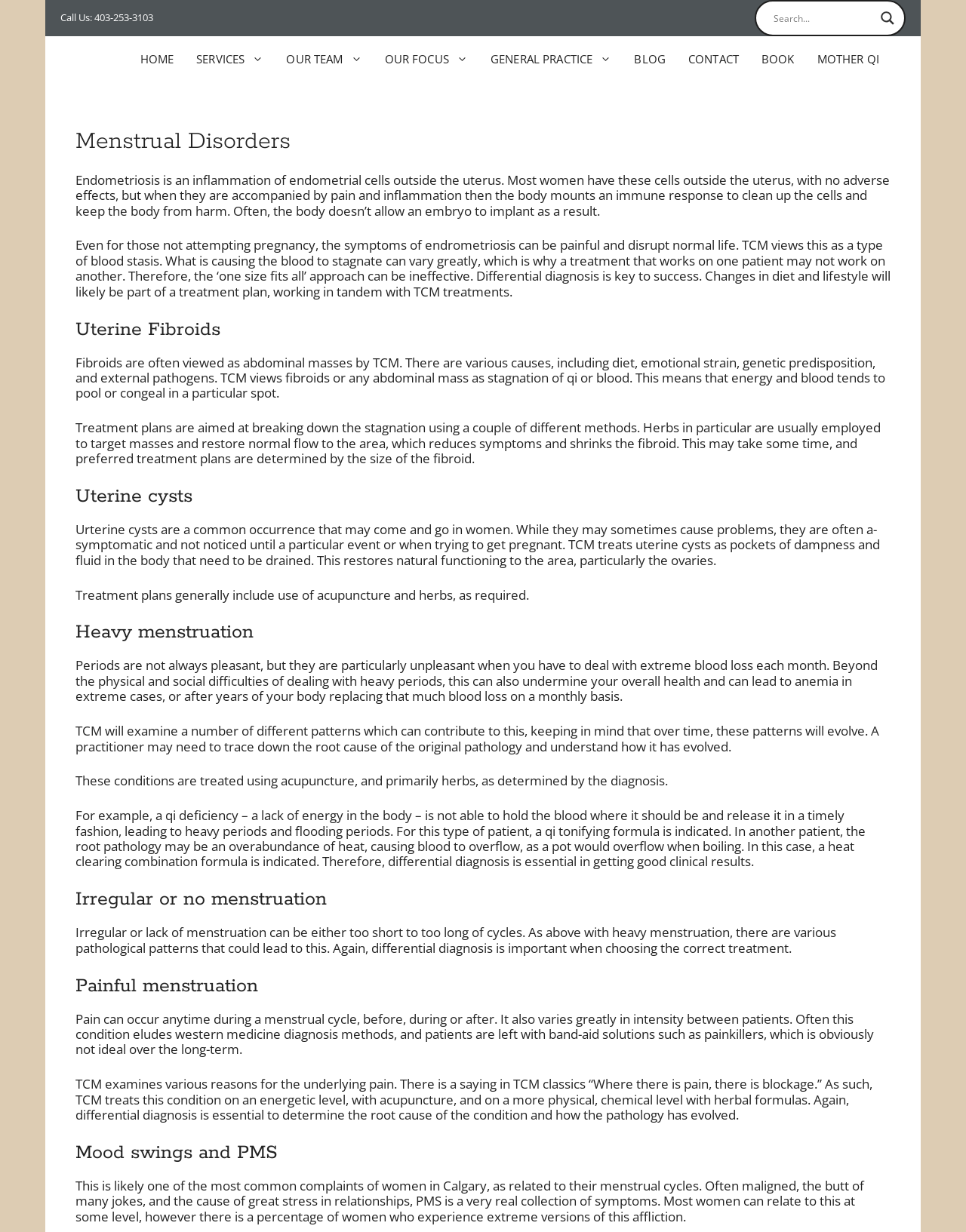Show the bounding box coordinates for the element that needs to be clicked to execute the following instruction: "Call the clinic". Provide the coordinates in the form of four float numbers between 0 and 1, i.e., [left, top, right, bottom].

[0.098, 0.009, 0.159, 0.02]